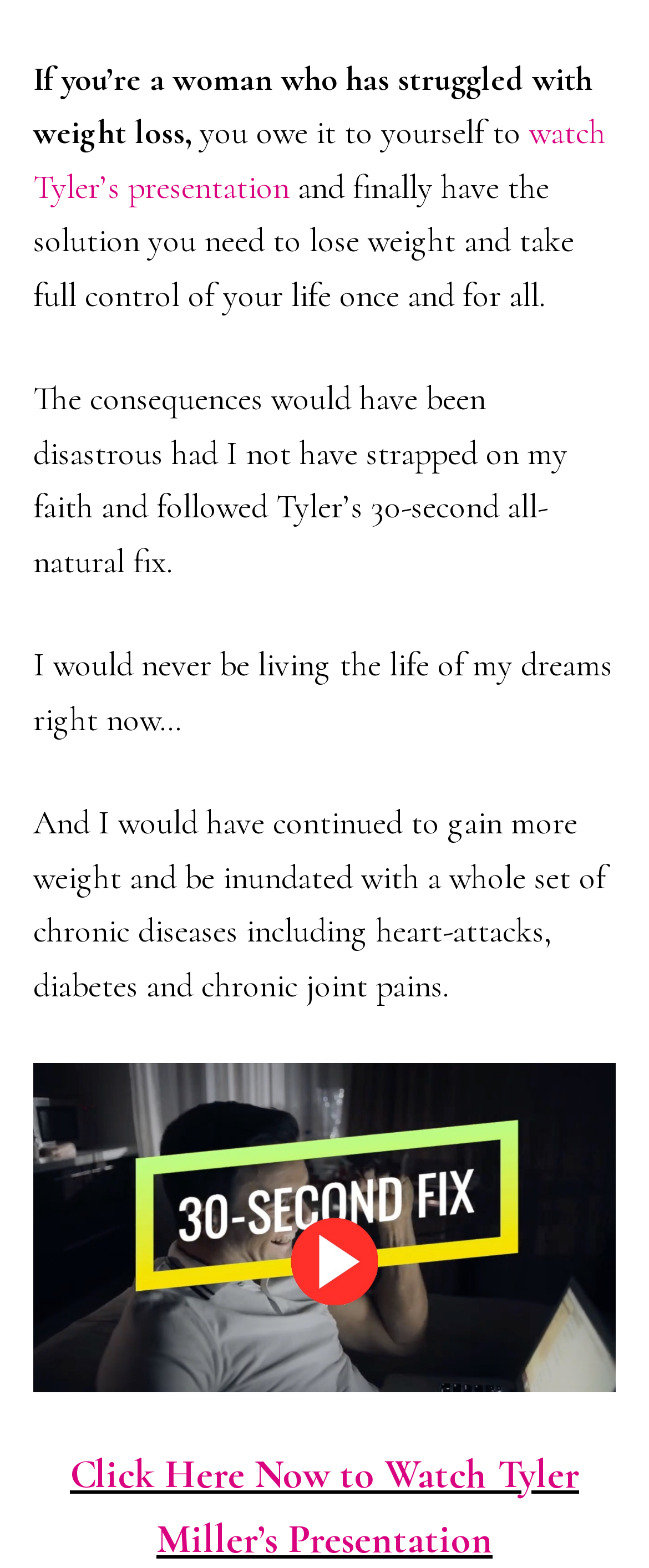What is the consequence of not following Tyler's fix?
Please provide a detailed and thorough answer to the question.

The consequence of not following Tyler's fix is chronic diseases, including heart-attacks, diabetes, and chronic joint pains, as mentioned in the text.